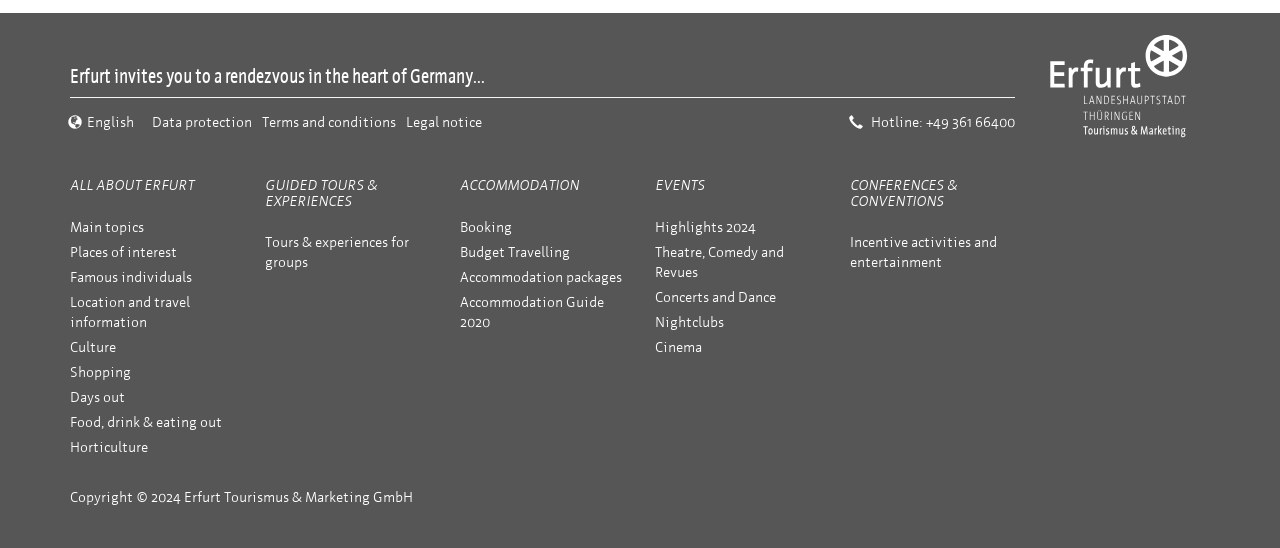What type of information can be found on this website?
Please respond to the question thoroughly and include all relevant details.

I found that this website provides tourism information by looking at the various links and headings on the page, such as 'ALL ABOUT ERFURT', 'GUIDED TOURS & EXPERIENCES', 'ACCOMMODATION', 'EVENTS', and 'CONFERENCES & CONVENTIONS', which suggest that the website is related to tourism.